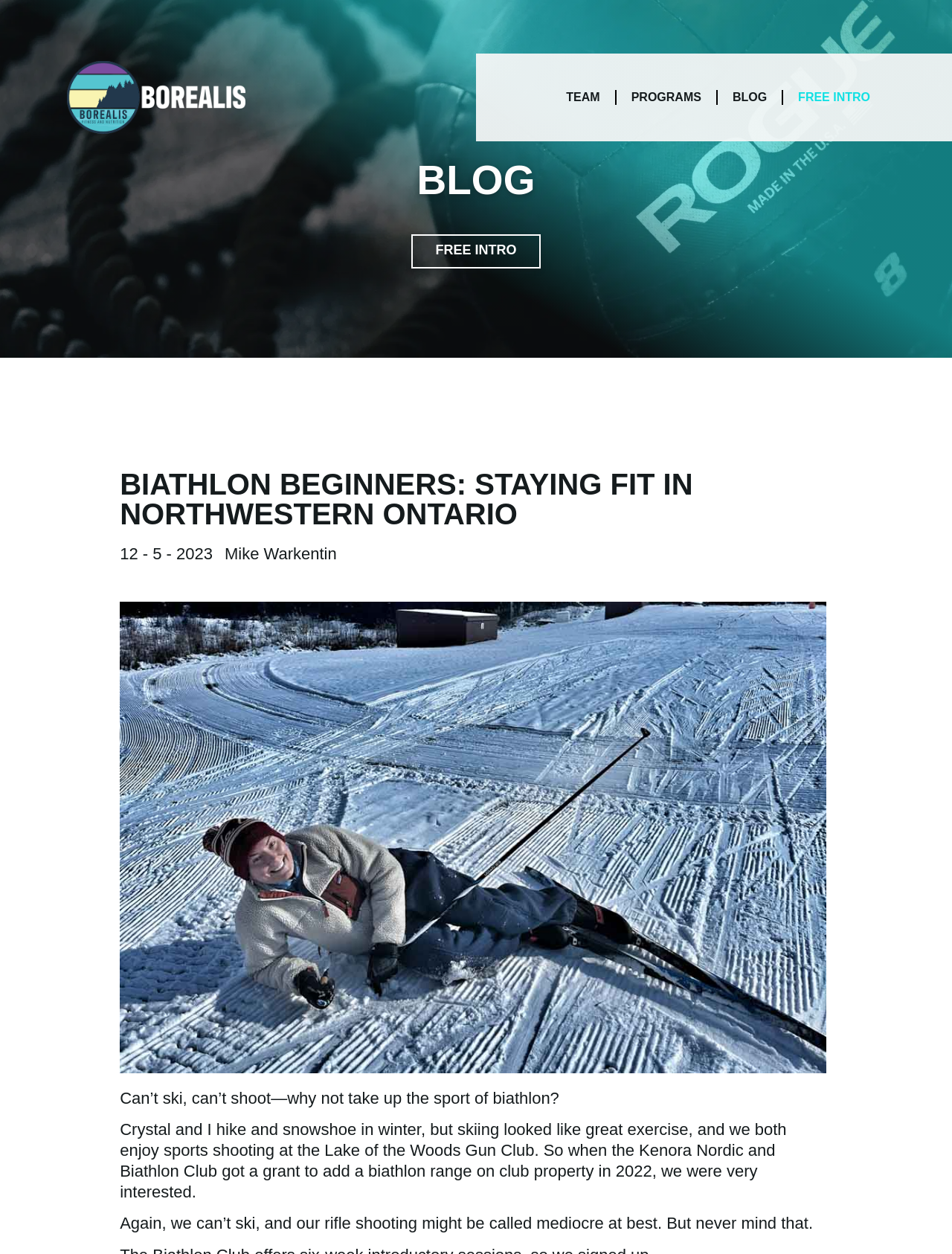Can you find the bounding box coordinates for the UI element given this description: "PROGRAMS"? Provide the coordinates as four float numbers between 0 and 1: [left, top, right, bottom].

[0.663, 0.072, 0.754, 0.084]